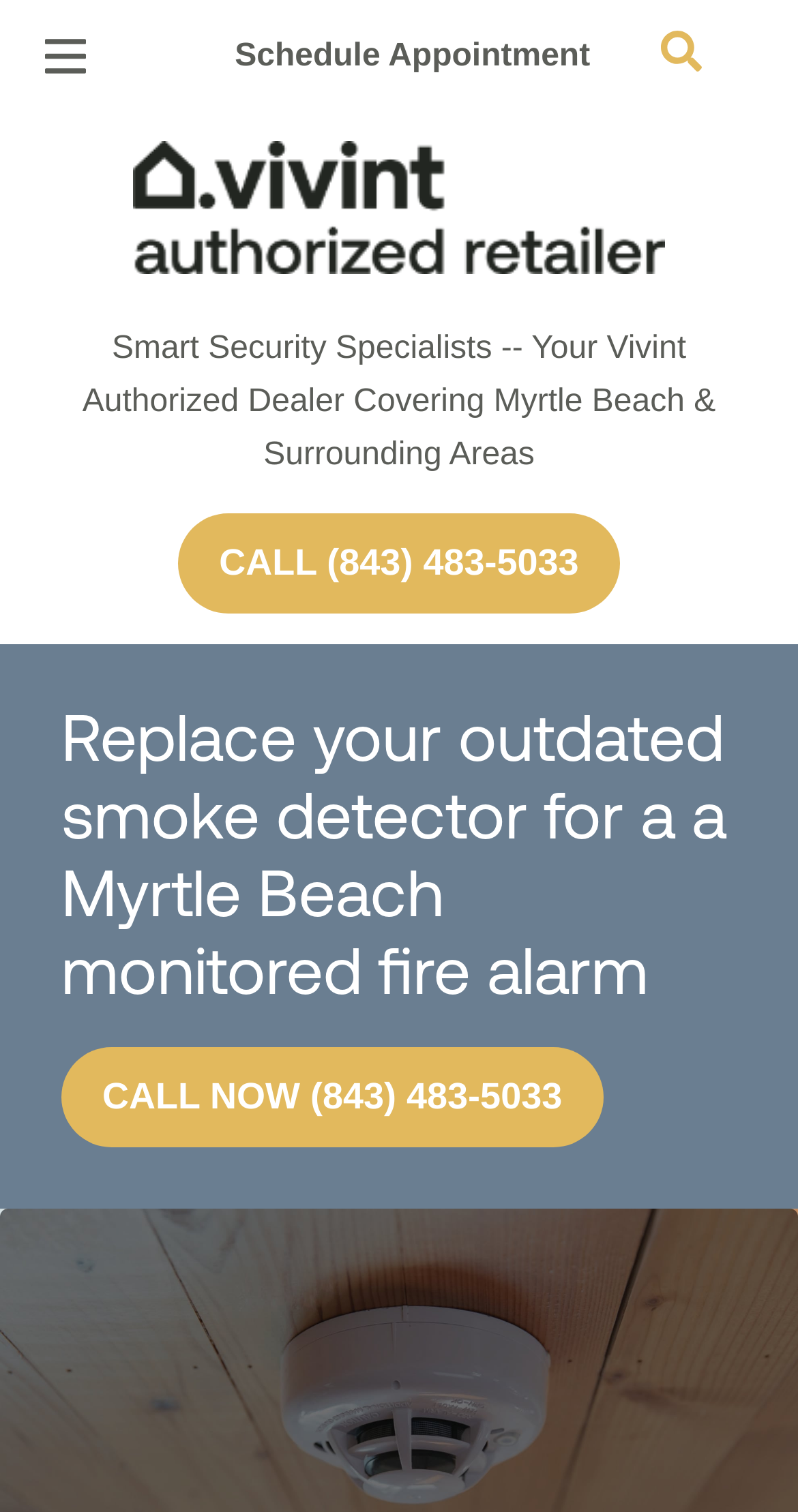What is the purpose of the monitored fire alarm?
Provide a well-explained and detailed answer to the question.

I inferred the purpose of the monitored fire alarm by understanding the context of the webpage which is about Vivint authorized dealers and smart security systems, and also by looking at the static text element with the content 'Replace your outdated smoke detector for a a Myrtle Beach monitored fire alarm' which is located at the middle of the webpage.